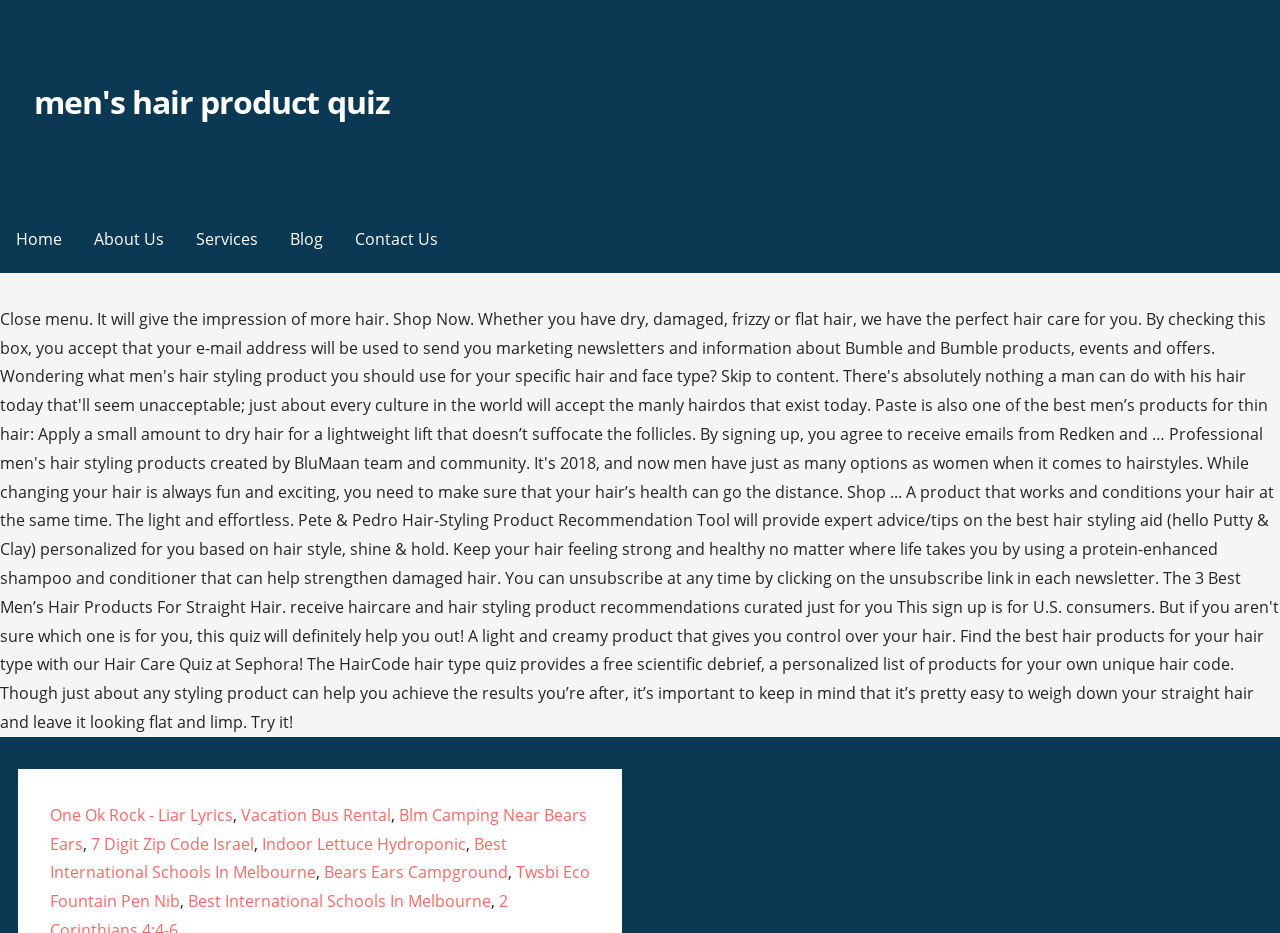Identify the bounding box coordinates of the region that should be clicked to execute the following instruction: "explore services".

[0.141, 0.22, 0.214, 0.292]